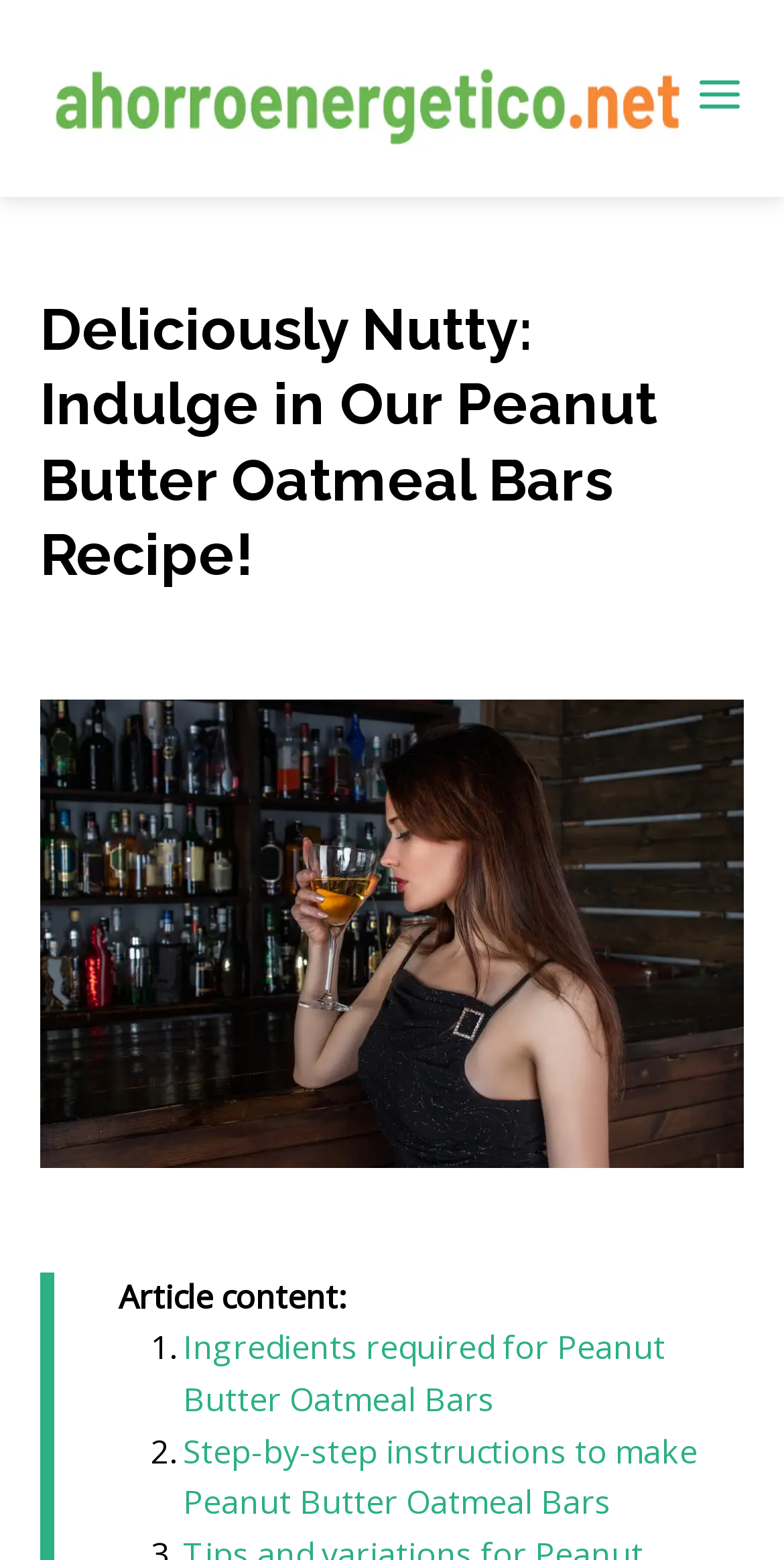Answer the question in a single word or phrase:
What is the category of the recipe on this webpage?

Dessert